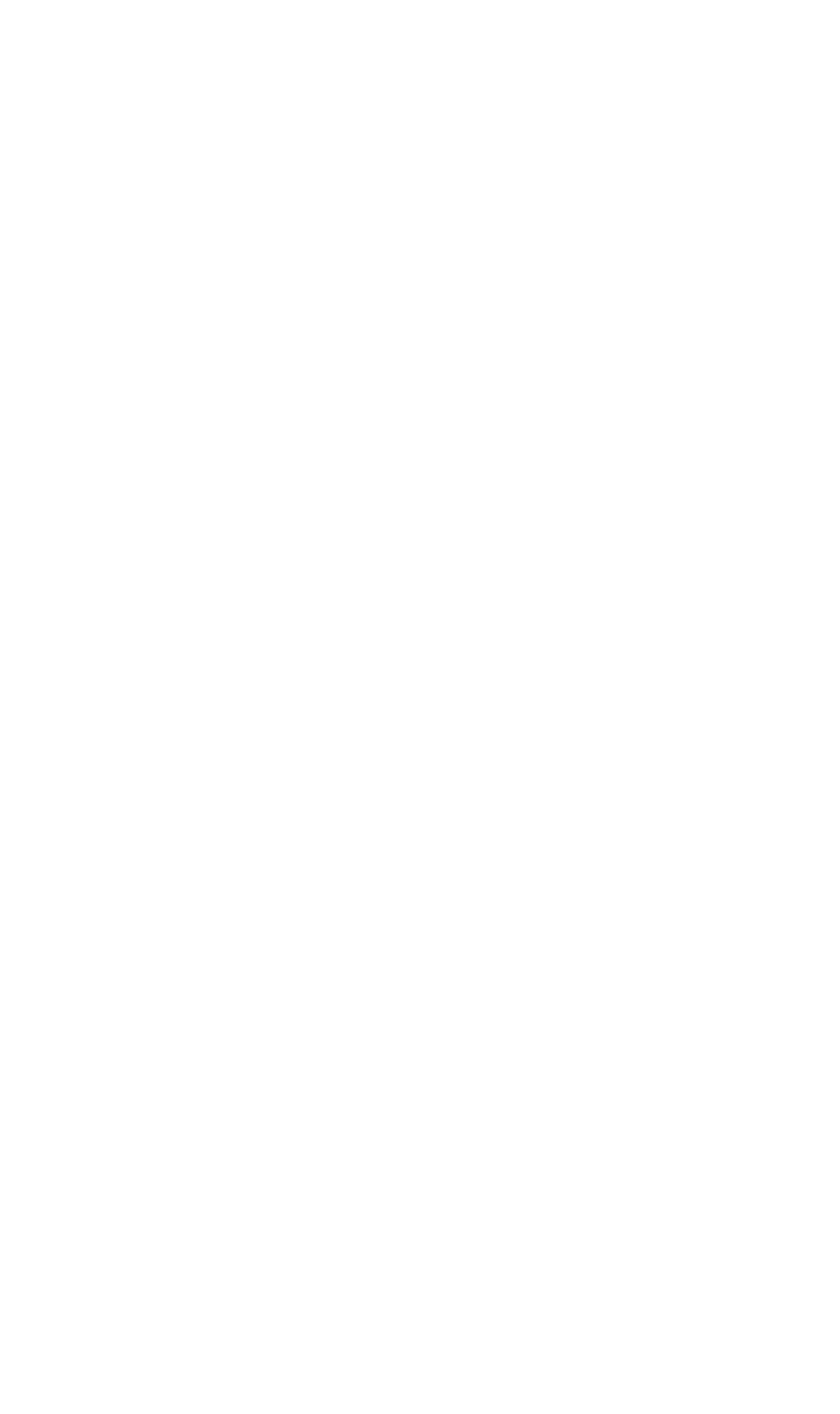What is the email address on the webpage?
Please provide a detailed and thorough answer to the question.

I found a link element with the text 'info@kknn.nl' which is likely to be an email address.